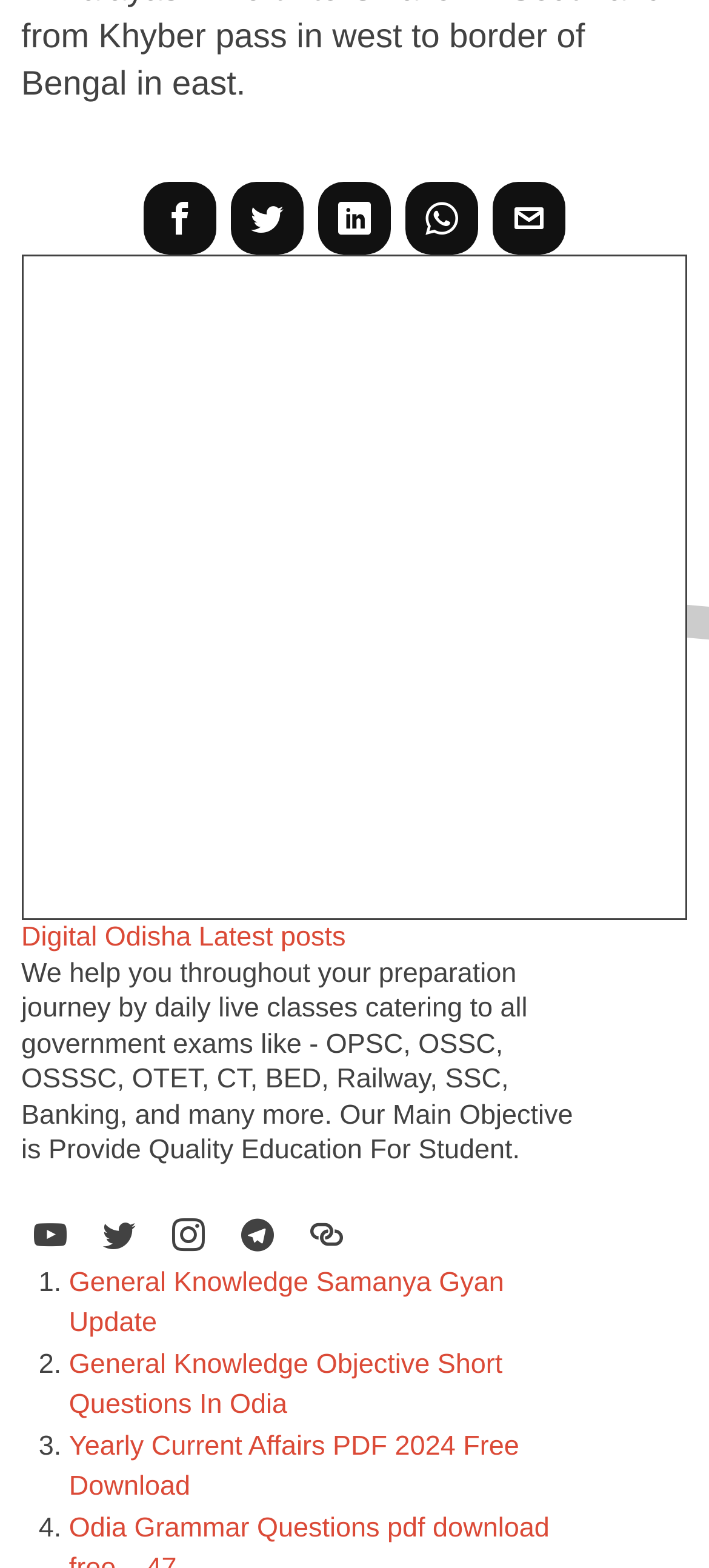Please locate the bounding box coordinates of the region I need to click to follow this instruction: "Share the article via Facebook".

None